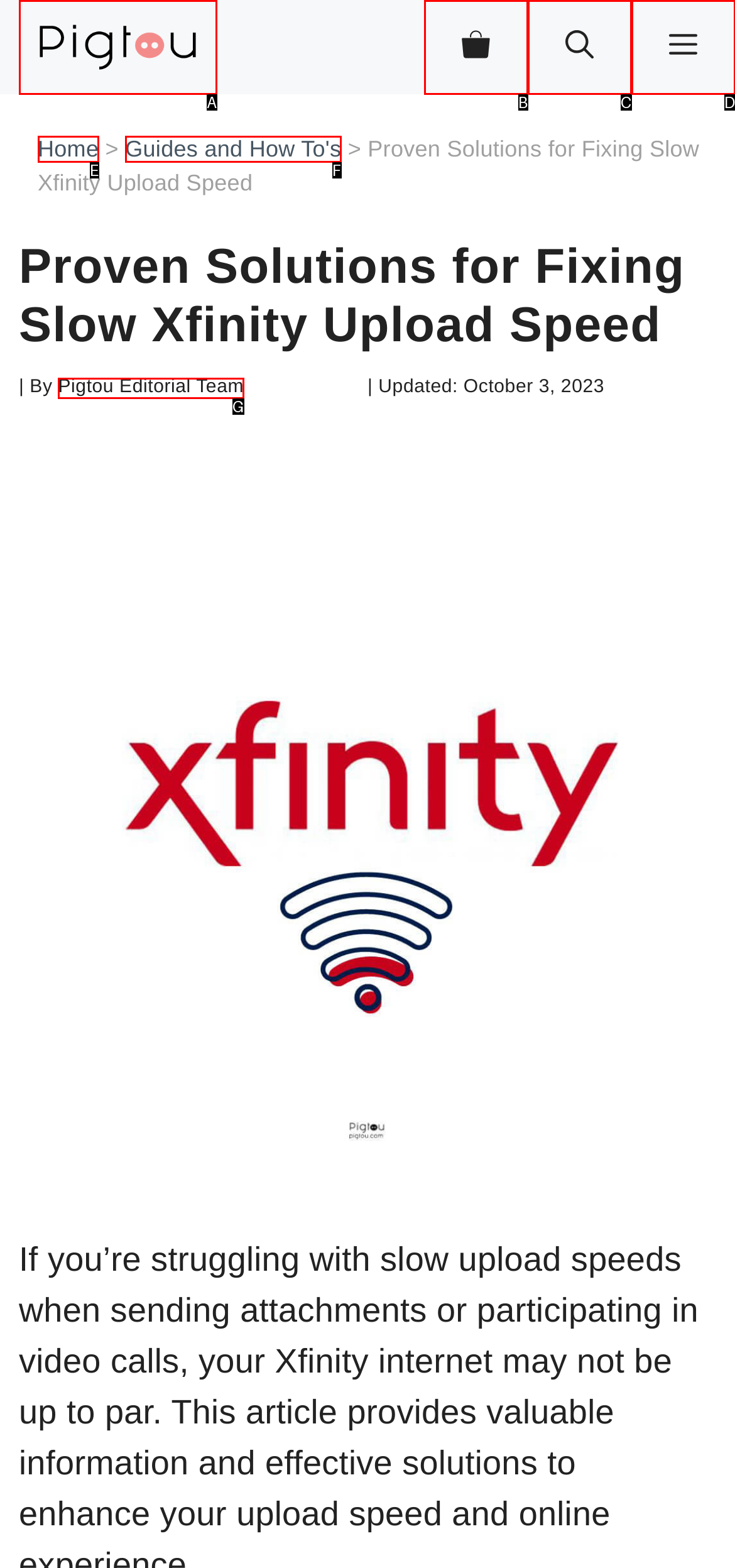Match the element description: Menu to the correct HTML element. Answer with the letter of the selected option.

D